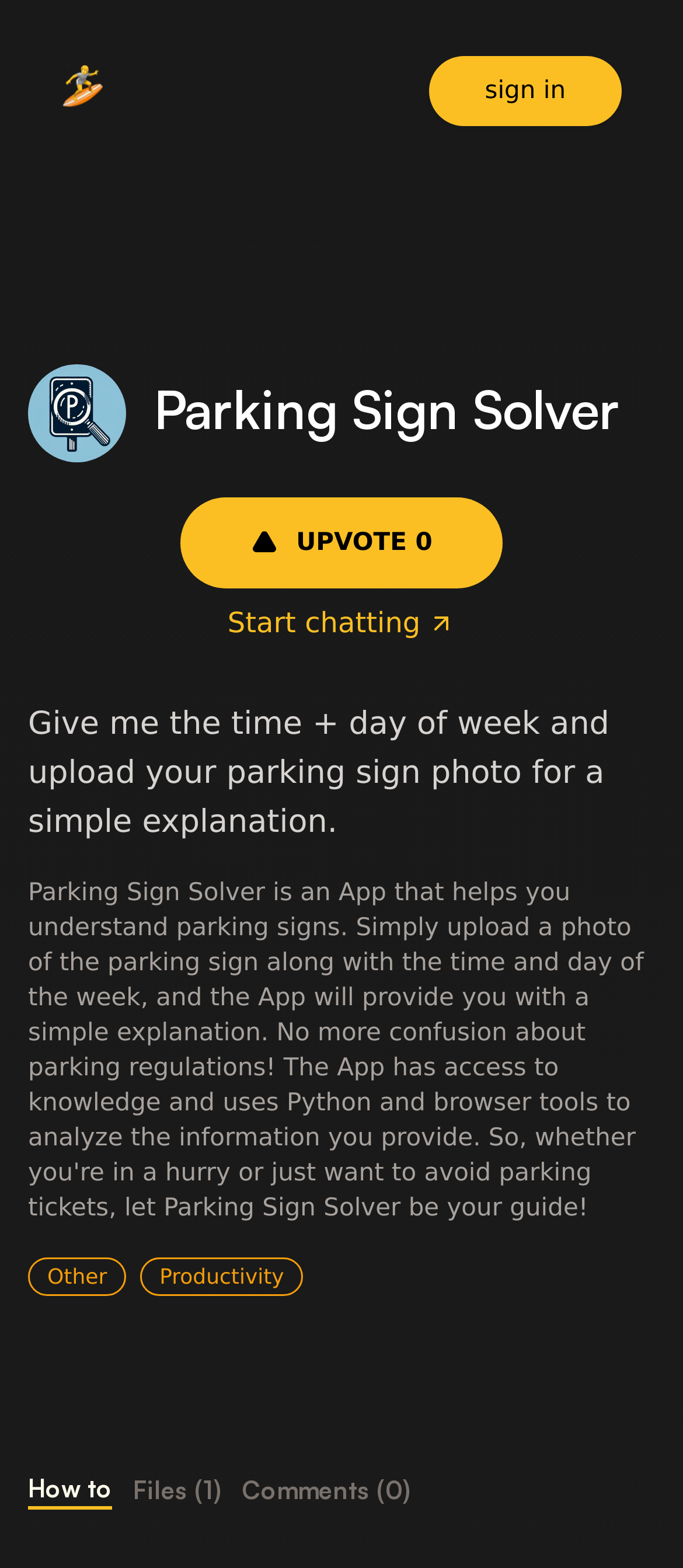Locate and provide the bounding box coordinates for the HTML element that matches this description: "Comments (0)".

[0.354, 0.939, 0.6, 0.962]